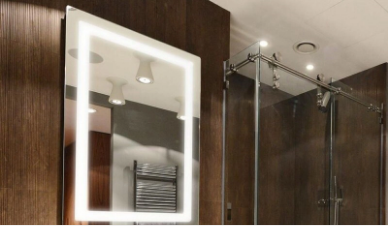What material is the shower enclosure made of?
Please give a detailed and elaborate answer to the question based on the image.

The caption describes the shower enclosure as 'glass', which suggests that it is made of this material.